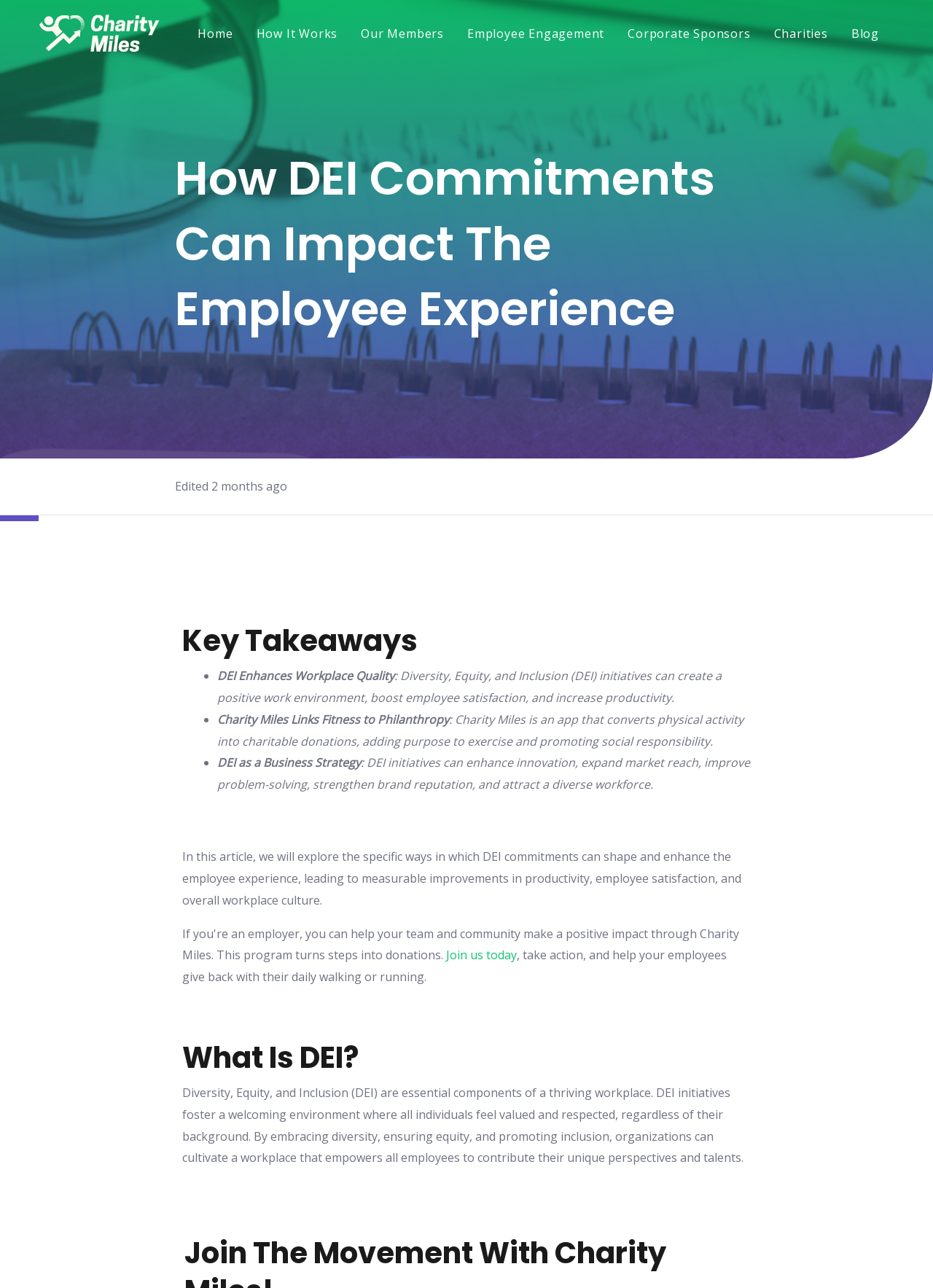Highlight the bounding box coordinates of the region I should click on to meet the following instruction: "Read the 'Key Takeaways' section".

[0.195, 0.483, 0.805, 0.512]